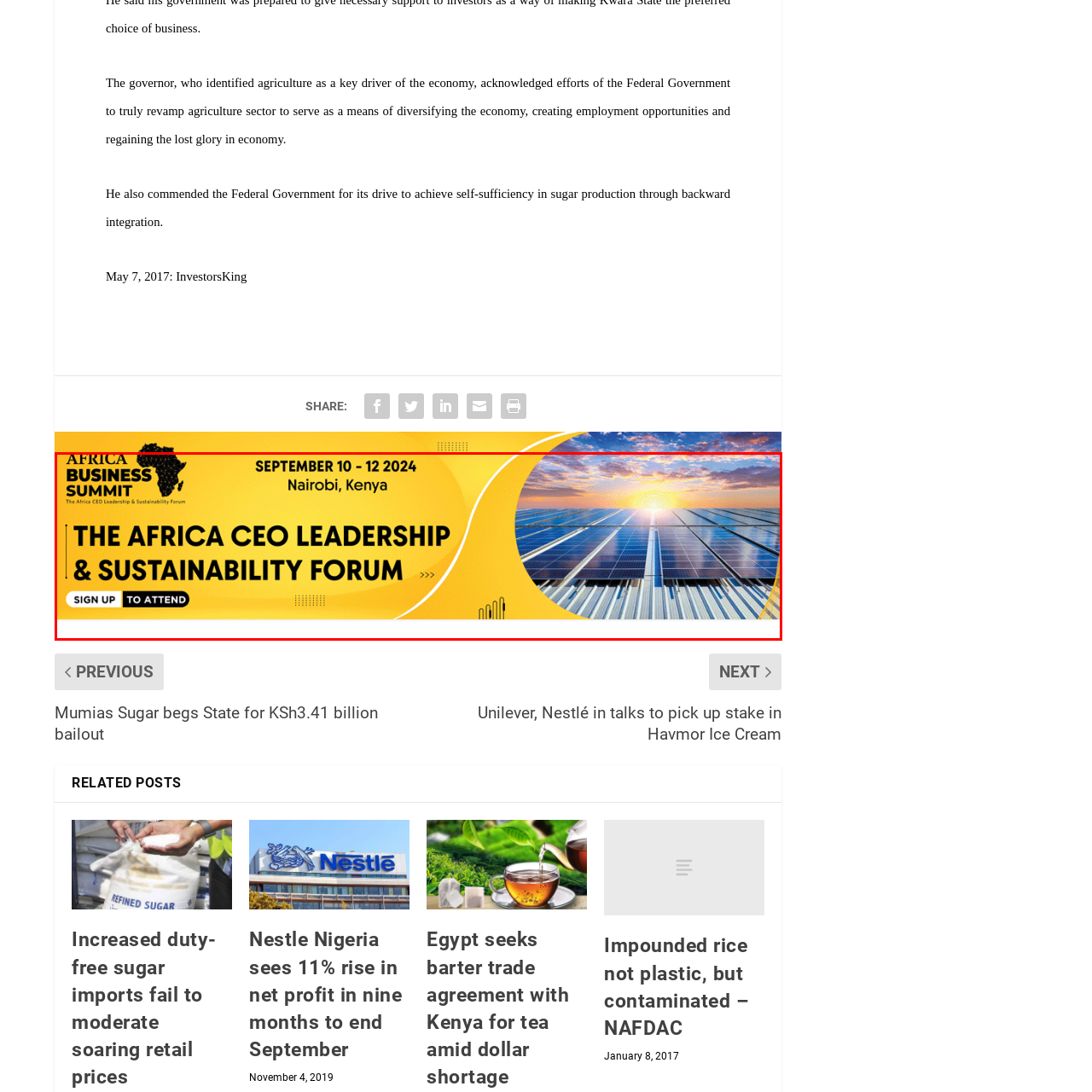Refer to the image area inside the black border, What is the duration of the Africa Business Summit? 
Respond concisely with a single word or phrase.

3 days